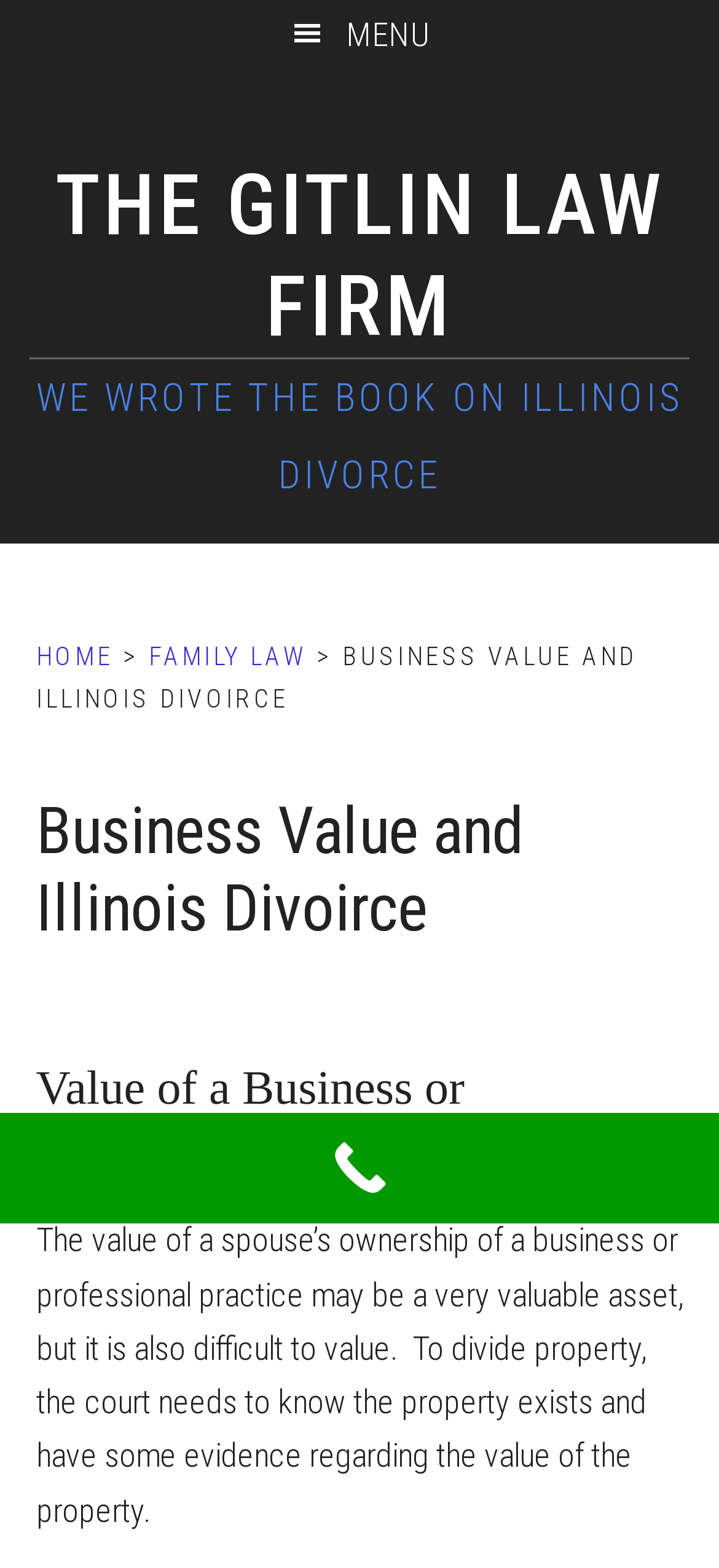Determine the bounding box coordinates of the UI element described by: "The Gitlin Law Firm".

[0.077, 0.099, 0.923, 0.227]